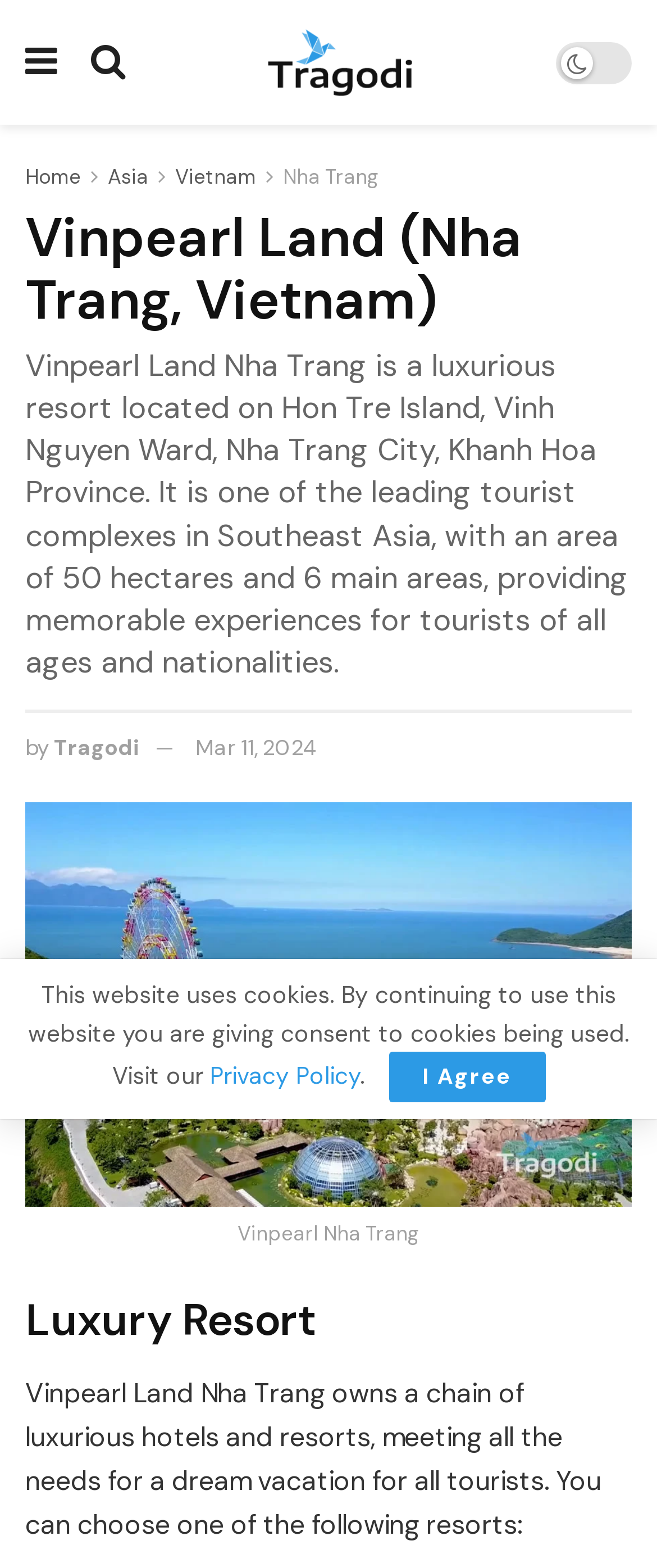Please find the bounding box coordinates of the element that must be clicked to perform the given instruction: "View the Asia page". The coordinates should be four float numbers from 0 to 1, i.e., [left, top, right, bottom].

[0.164, 0.104, 0.226, 0.121]